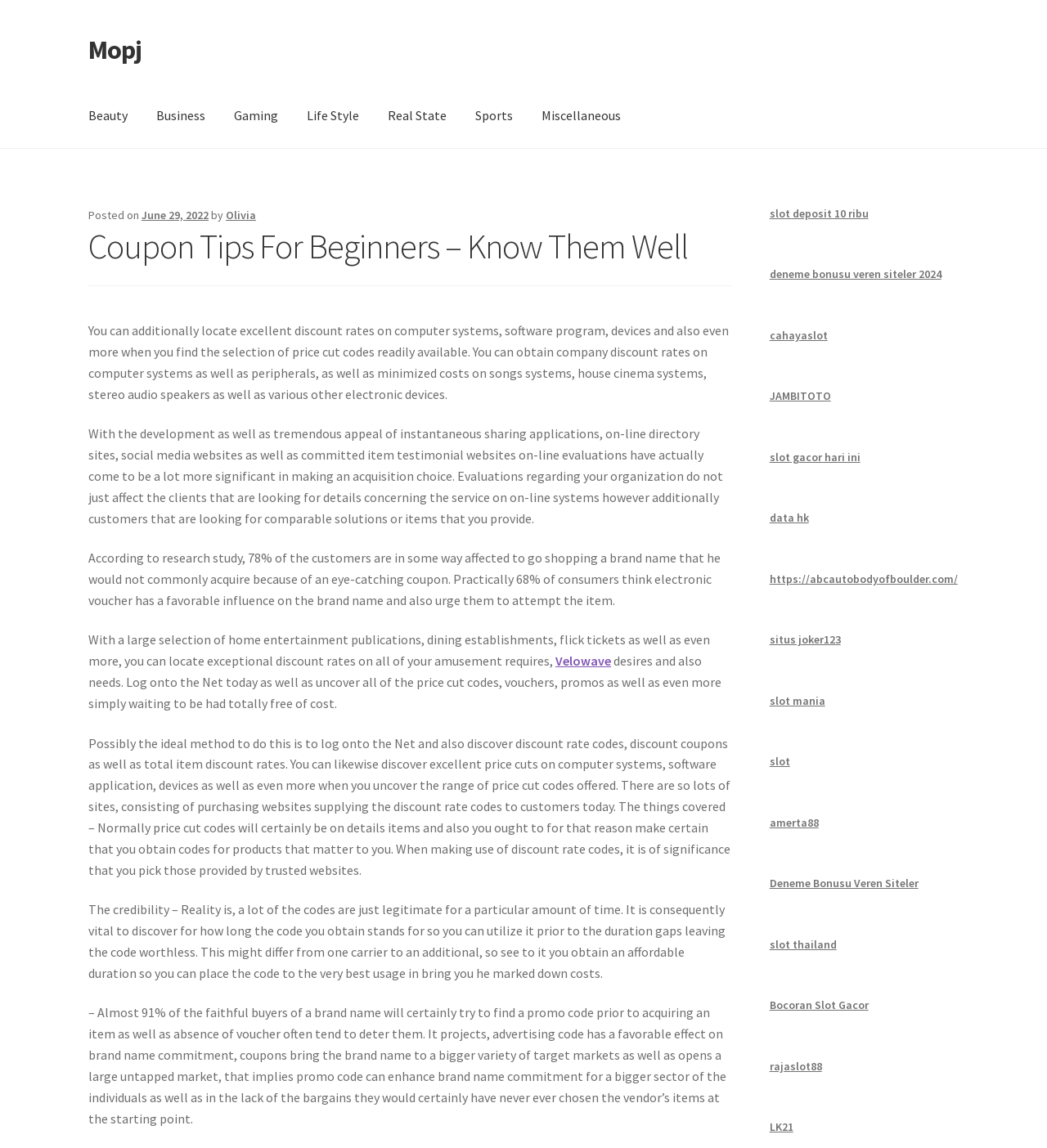Determine the bounding box coordinates of the region that needs to be clicked to achieve the task: "Click on the 'Home' link".

[0.084, 0.129, 0.117, 0.167]